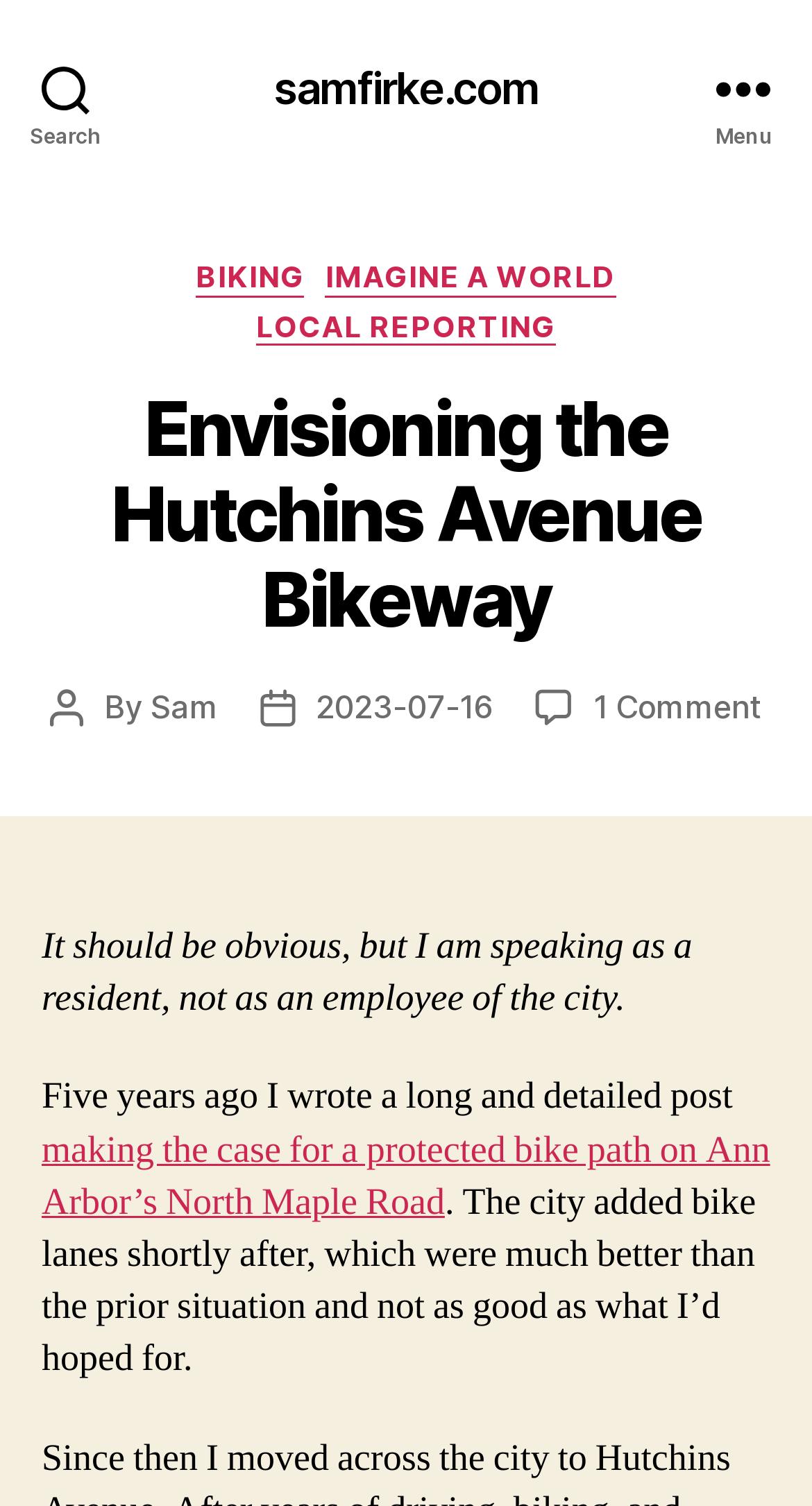What is the topic of the post?
Give a thorough and detailed response to the question.

The topic of the post can be found by looking at the heading, which says 'Envisioning the Hutchins Avenue Bikeway'.